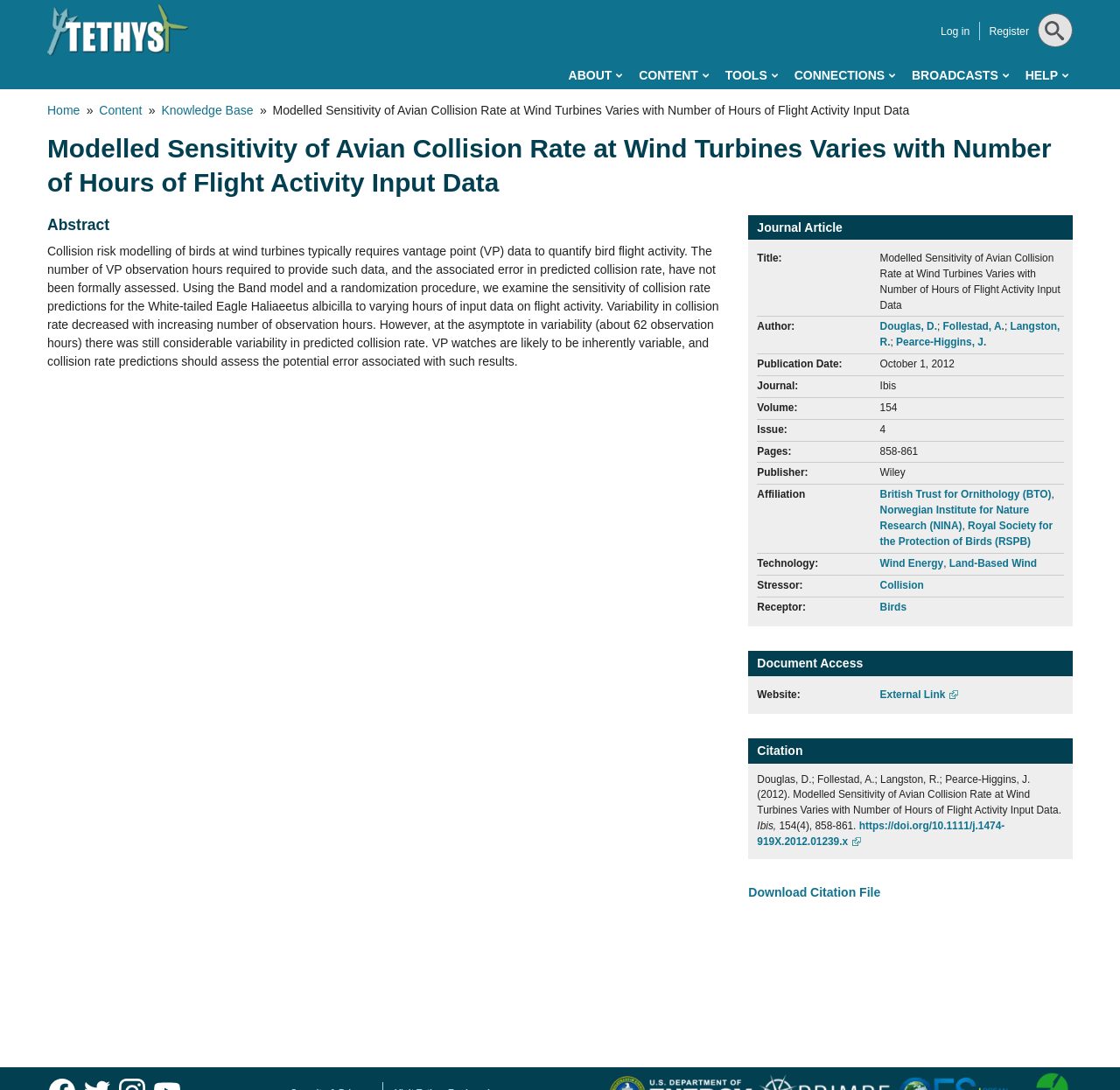From the element description differ, predict the bounding box coordinates of the UI element. The coordinates must be specified in the format (top-left x, top-left y, bottom-right x, bottom-right y) and should be within the 0 to 1 range.

None